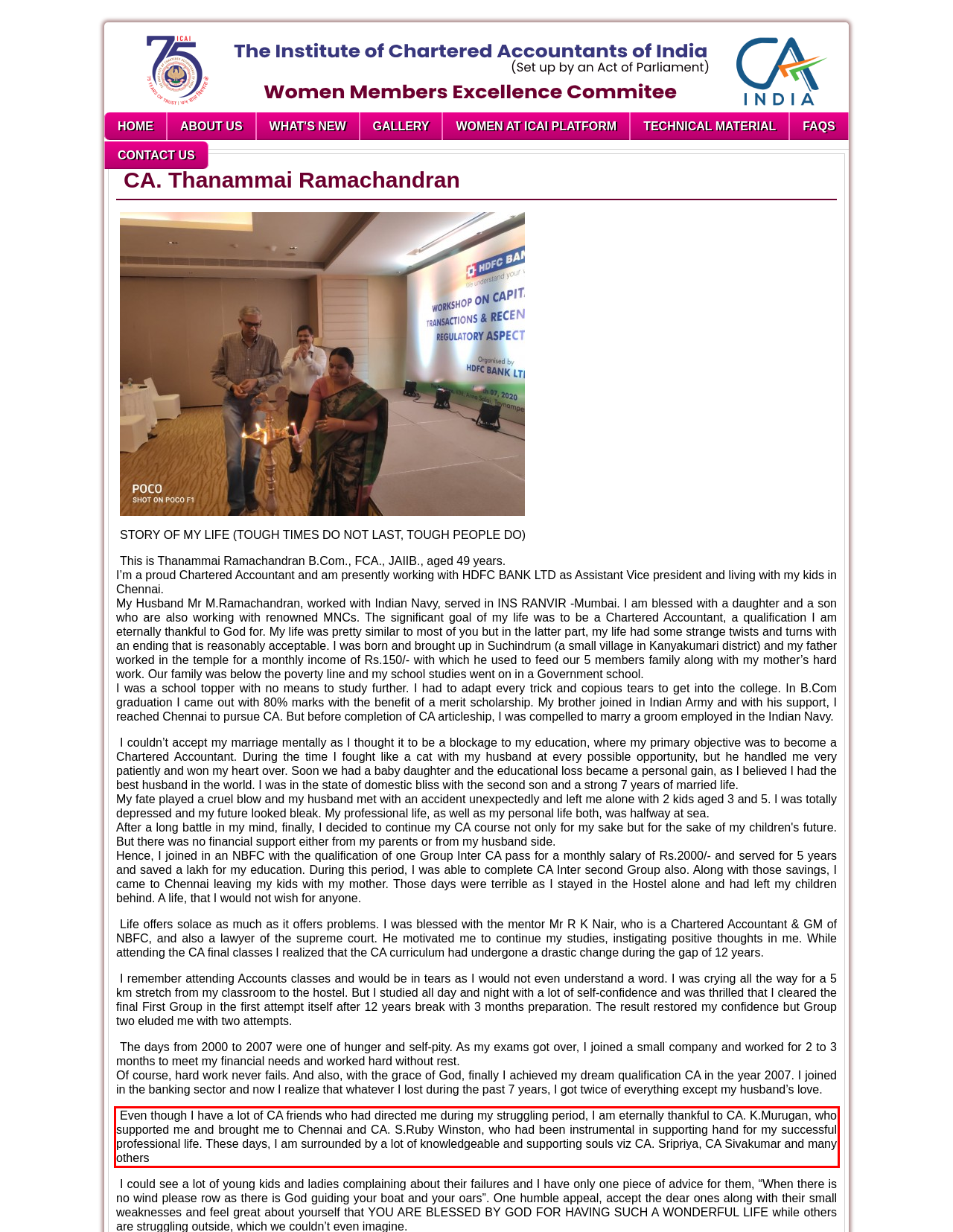Observe the screenshot of the webpage that includes a red rectangle bounding box. Conduct OCR on the content inside this red bounding box and generate the text.

Even though I have a lot of CA friends who had directed me during my struggling period, I am eternally thankful to CA. K.Murugan, who supported me and brought me to Chennai and CA. S.Ruby Winston, who had been instrumental in supporting hand for my successful professional life. These days, I am surrounded by a lot of knowledgeable and supporting souls viz CA. Sripriya, CA Sivakumar and many others